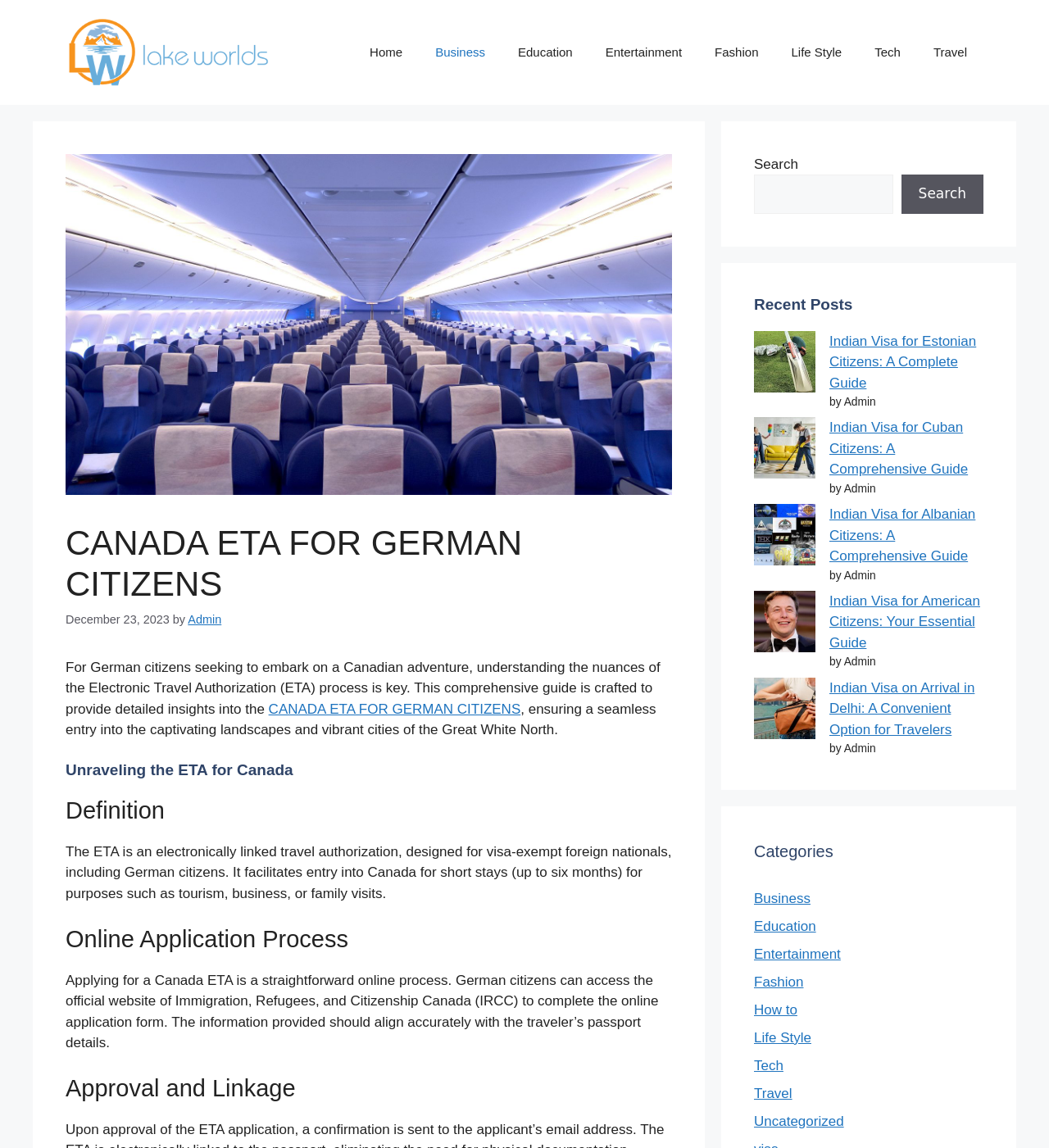What is the name of the website's author?
Refer to the image and provide a one-word or short phrase answer.

Admin